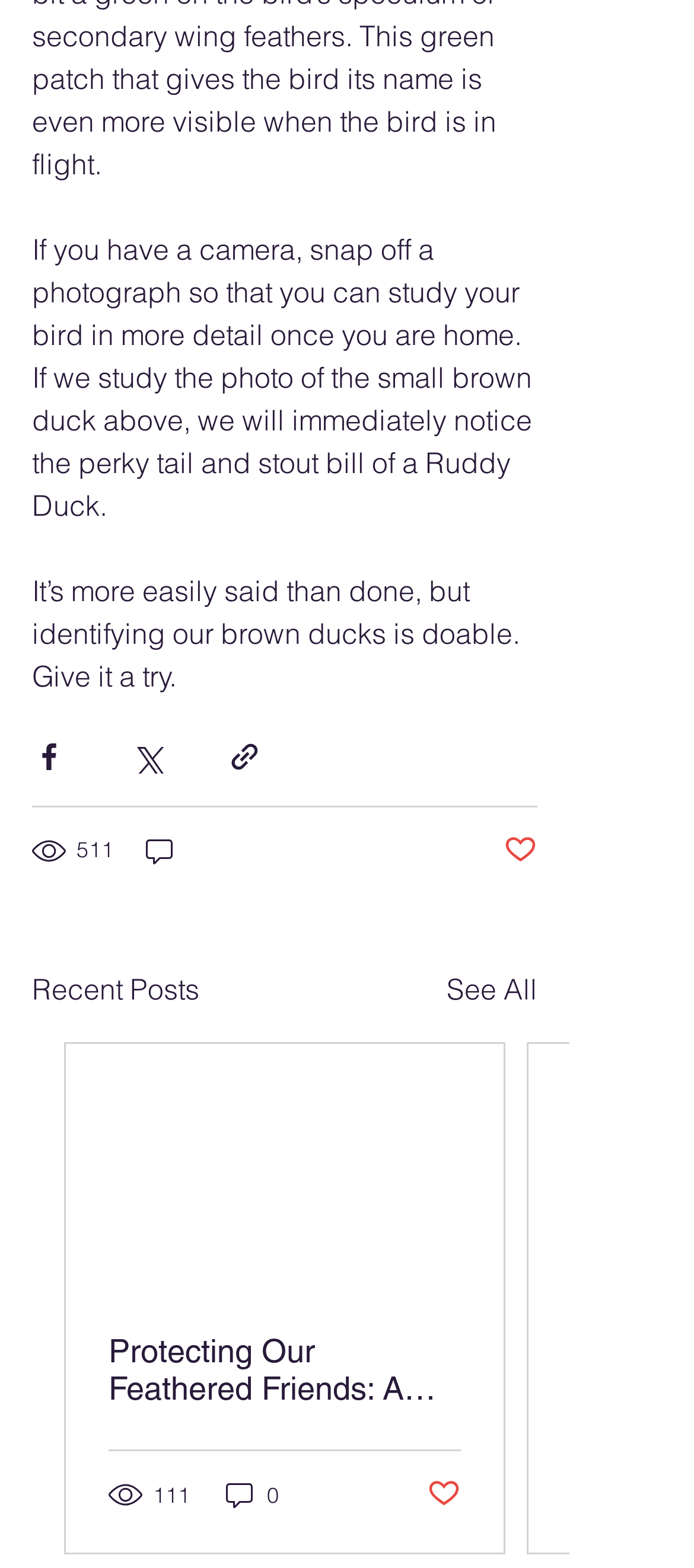What is the number of views for the first article?
Using the image, answer in one word or phrase.

511